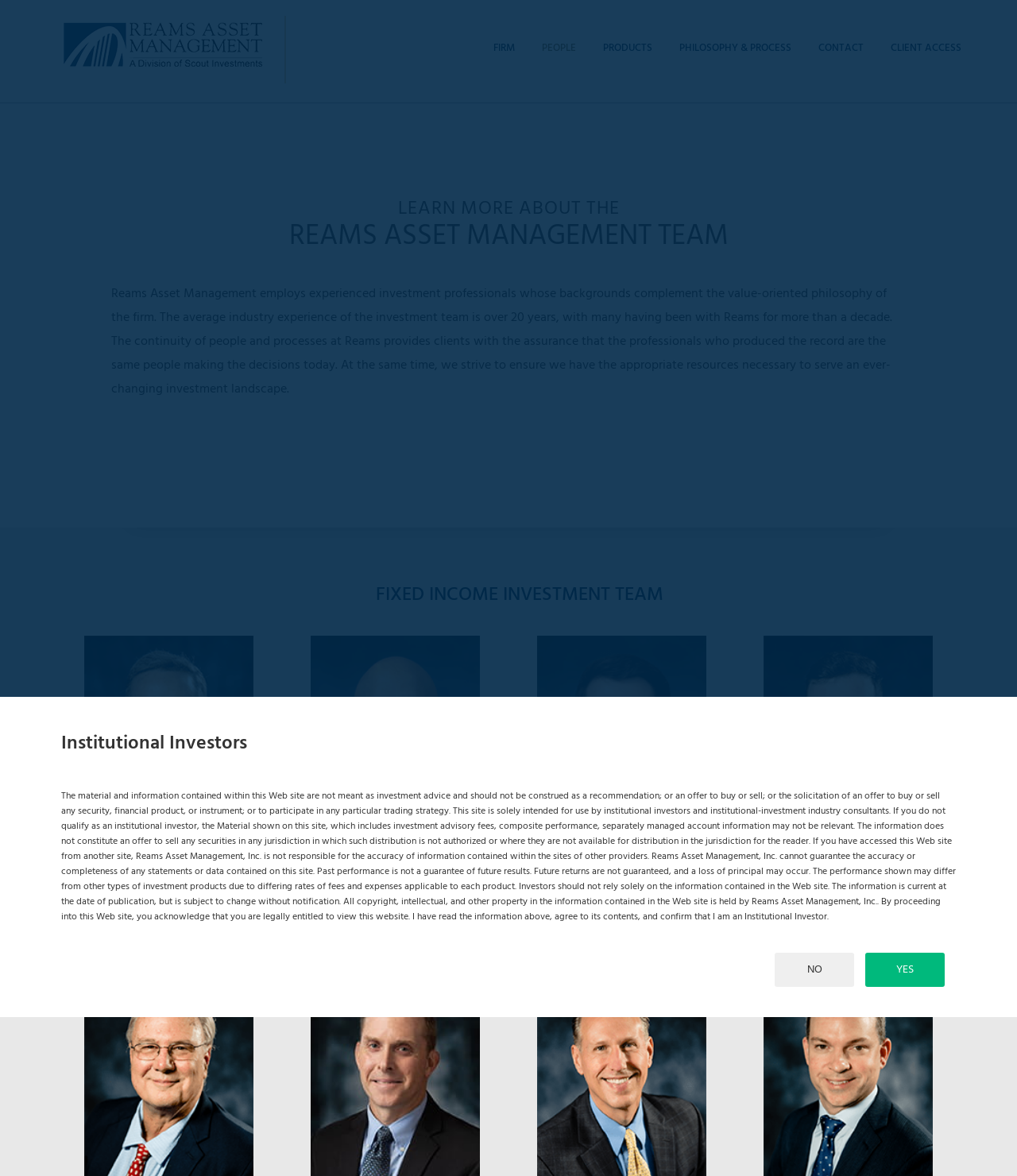Explain the webpage in detail.

The webpage is about Reams Asset Management, an investment firm that employs experienced professionals with a value-oriented philosophy. At the top, there is a navigation menu with seven items: "FIRM", "PEOPLE", "PRODUCTS", "PHILOSOPHY & PROCESS", "CONTACT", "CLIENT ACCESS", and a link to the firm's homepage. 

Below the navigation menu, there is a heading that reads "LEARN MORE ABOUT THE REAMS ASSET MANAGEMENT TEAM". This is followed by a paragraph of text that describes the firm's investment team, highlighting their experience and continuity.

Further down, there is a section dedicated to the "FIXED INCOME INVESTMENT TEAM". This section features four team members, each with a link to their profile, accompanied by a small image of the individual. The team members are Mark Egan, Neil Aggarwal, Ben Byrd, and Reed Clark.

Below the team profiles, there is a heading that reads "Institutional Investors". This section contains a disclaimer text that outlines the terms and conditions of using the website, including a warning that the material is not intended as investment advice and is solely for institutional investors. The text also includes a statement about the accuracy and completeness of the information on the website.

At the bottom of the page, there are two buttons, "NO" and "YES", which appear to be related to acknowledging the terms and conditions of the website.